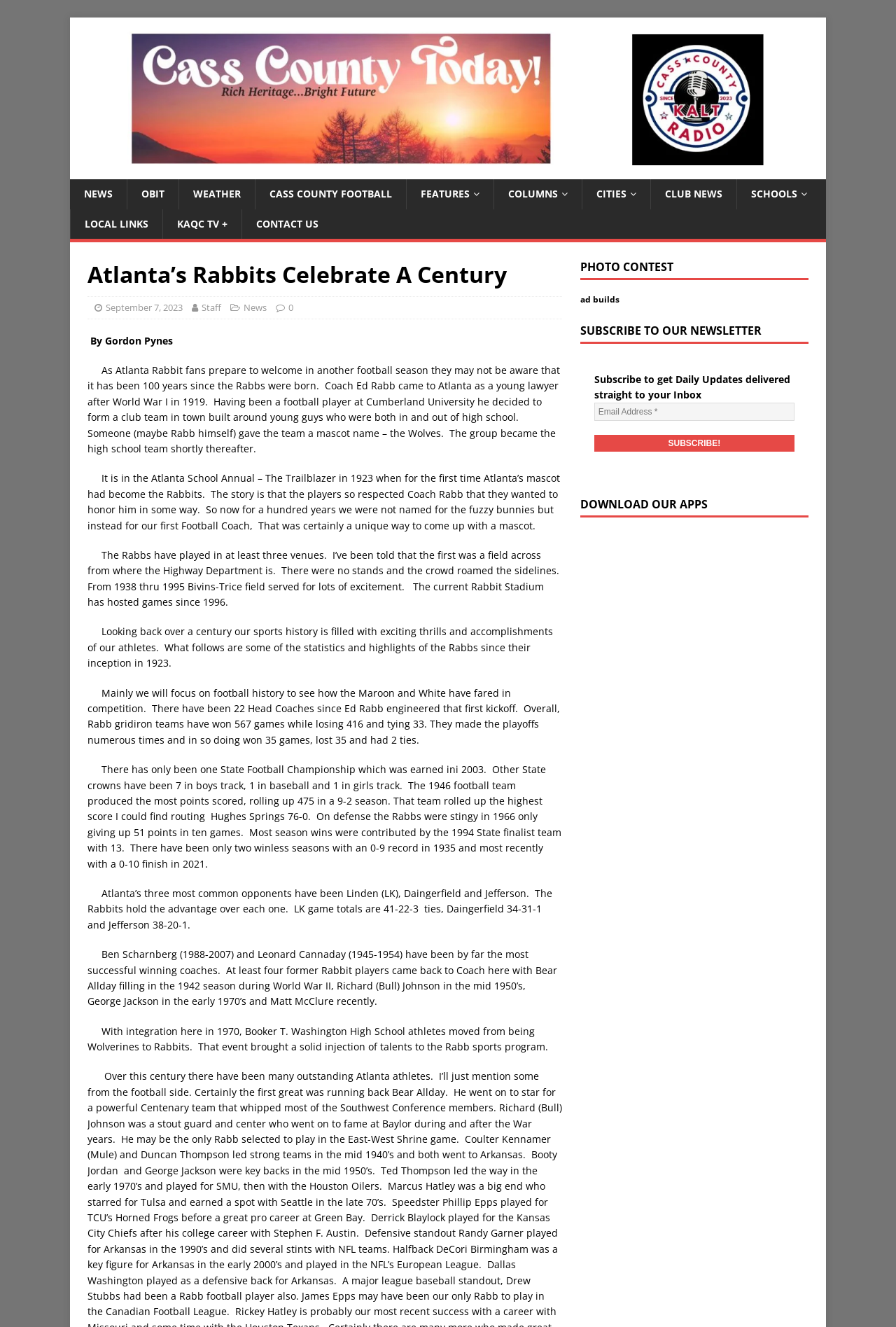Indicate the bounding box coordinates of the element that needs to be clicked to satisfy the following instruction: "Click on PHOTO CONTEST". The coordinates should be four float numbers between 0 and 1, i.e., [left, top, right, bottom].

[0.647, 0.196, 0.902, 0.211]